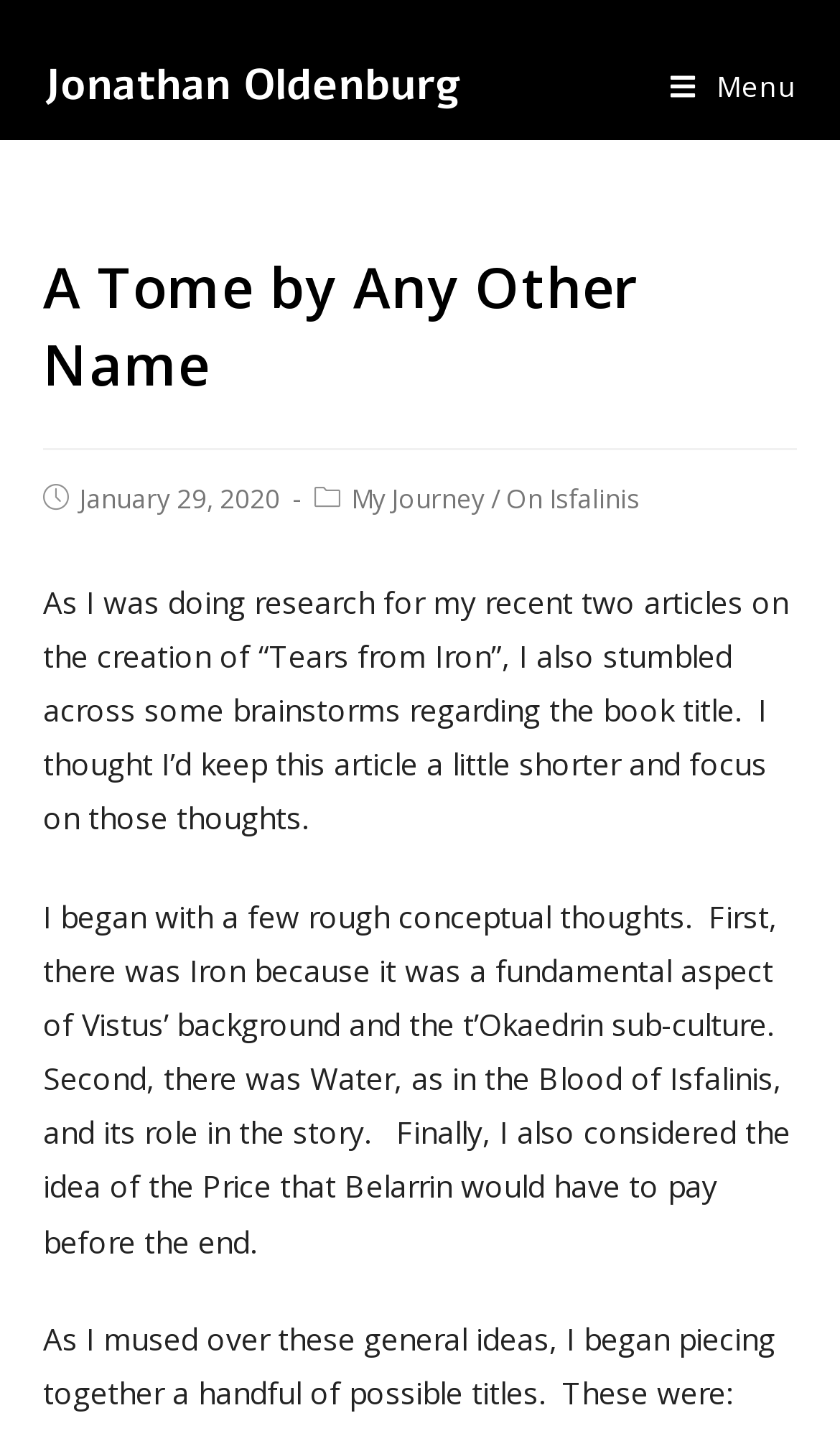Provide your answer in a single word or phrase: 
What is the category of the post?

My Journey